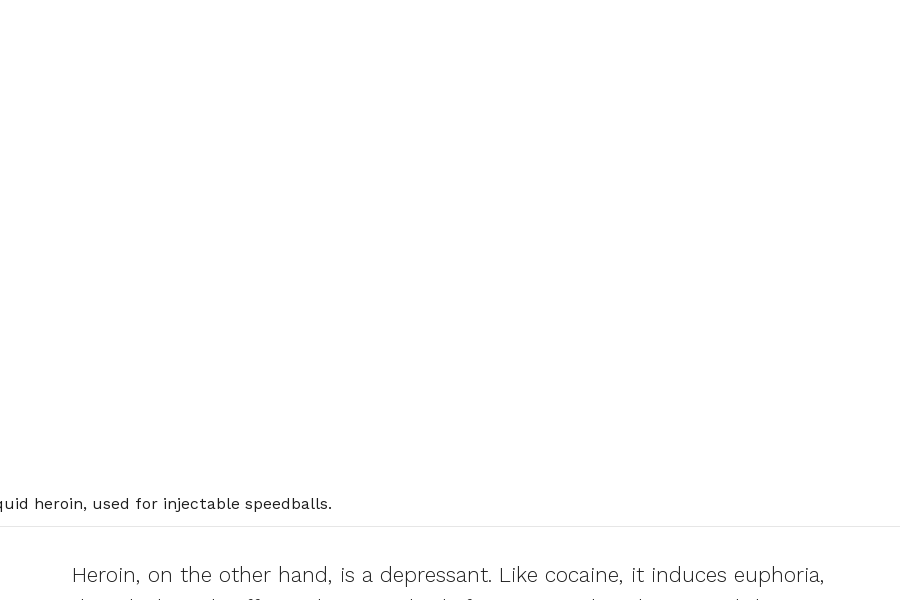What is the effect of combining cocaine and heroin?
Answer the question using a single word or phrase, according to the image.

Heightened energy and increased euphoria